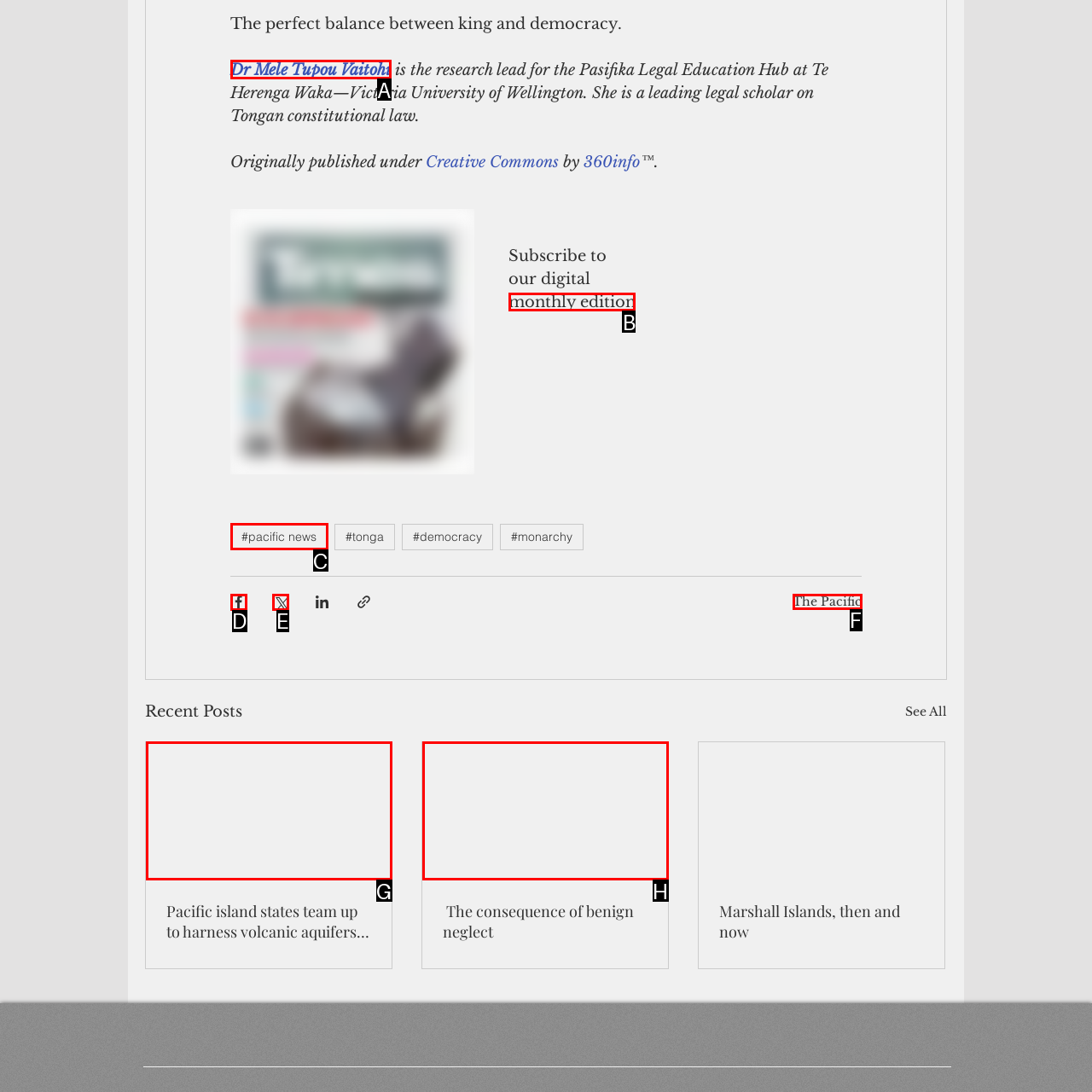Choose the HTML element that needs to be clicked for the given task: Subscribe to the digital monthly edition Respond by giving the letter of the chosen option.

B